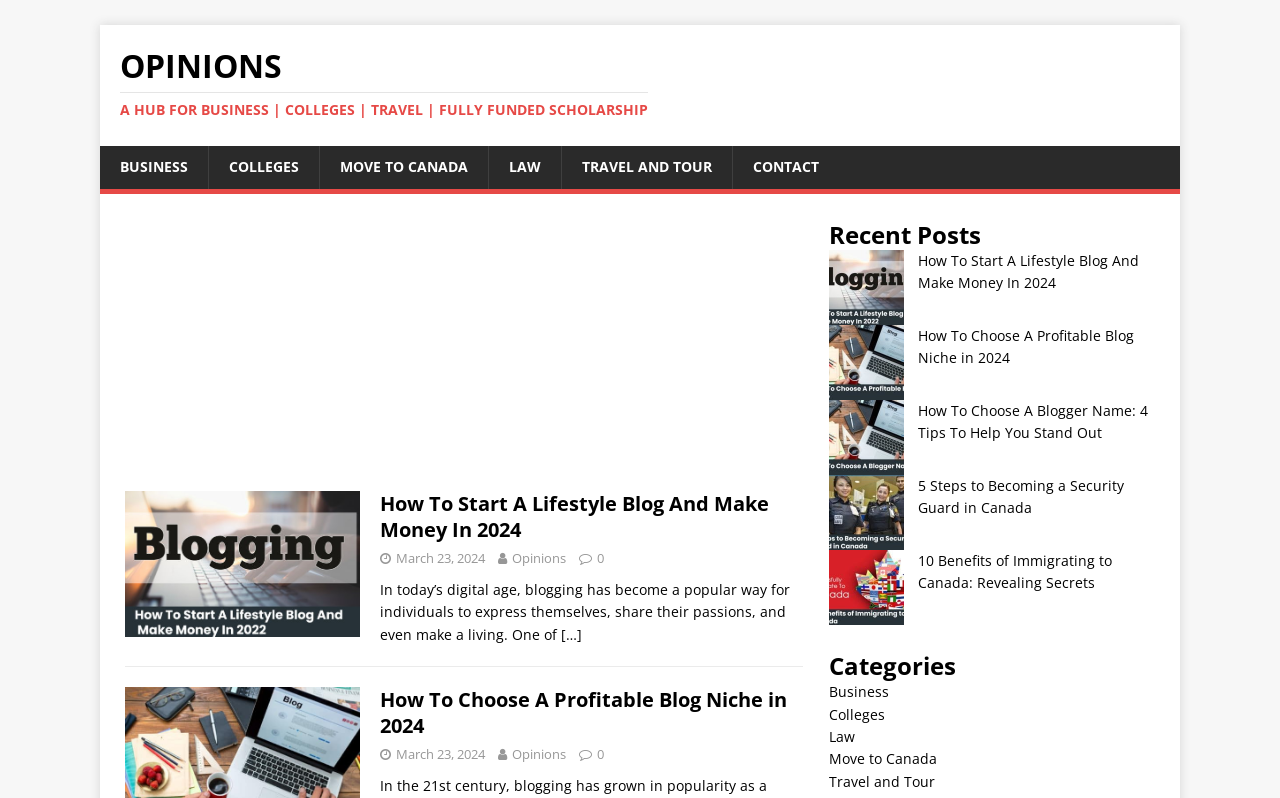Give a one-word or phrase response to the following question: What is the date of the article 'How To Choose A Profitable Blog Niche in 2024'?

March 23, 2024